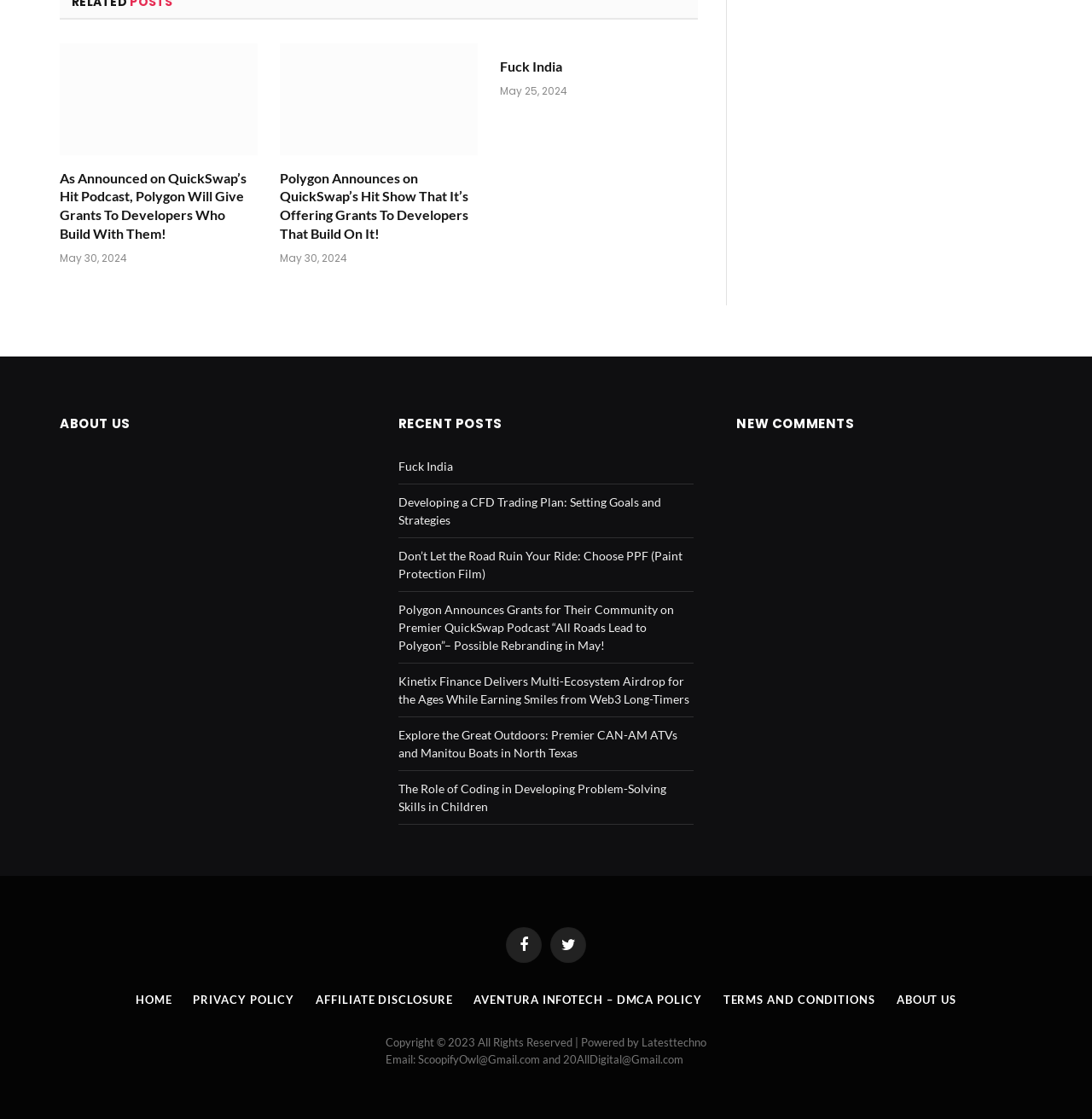Please provide the bounding box coordinates for the element that needs to be clicked to perform the following instruction: "Click the 'HOME' link". The coordinates should be given as four float numbers between 0 and 1, i.e., [left, top, right, bottom].

[0.124, 0.887, 0.157, 0.899]